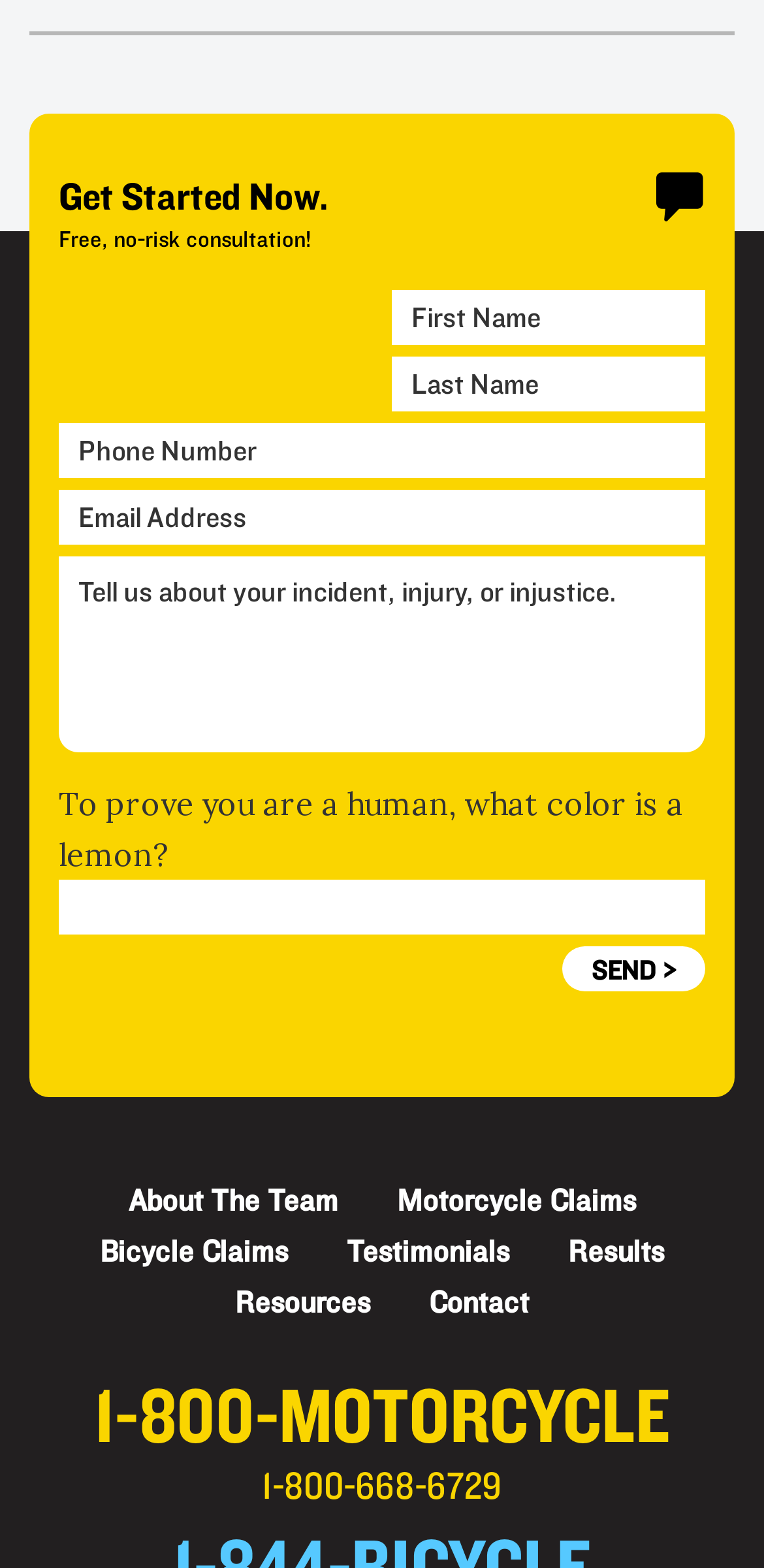Give a concise answer of one word or phrase to the question: 
What is the image present on the top-right corner of the webpage?

No description